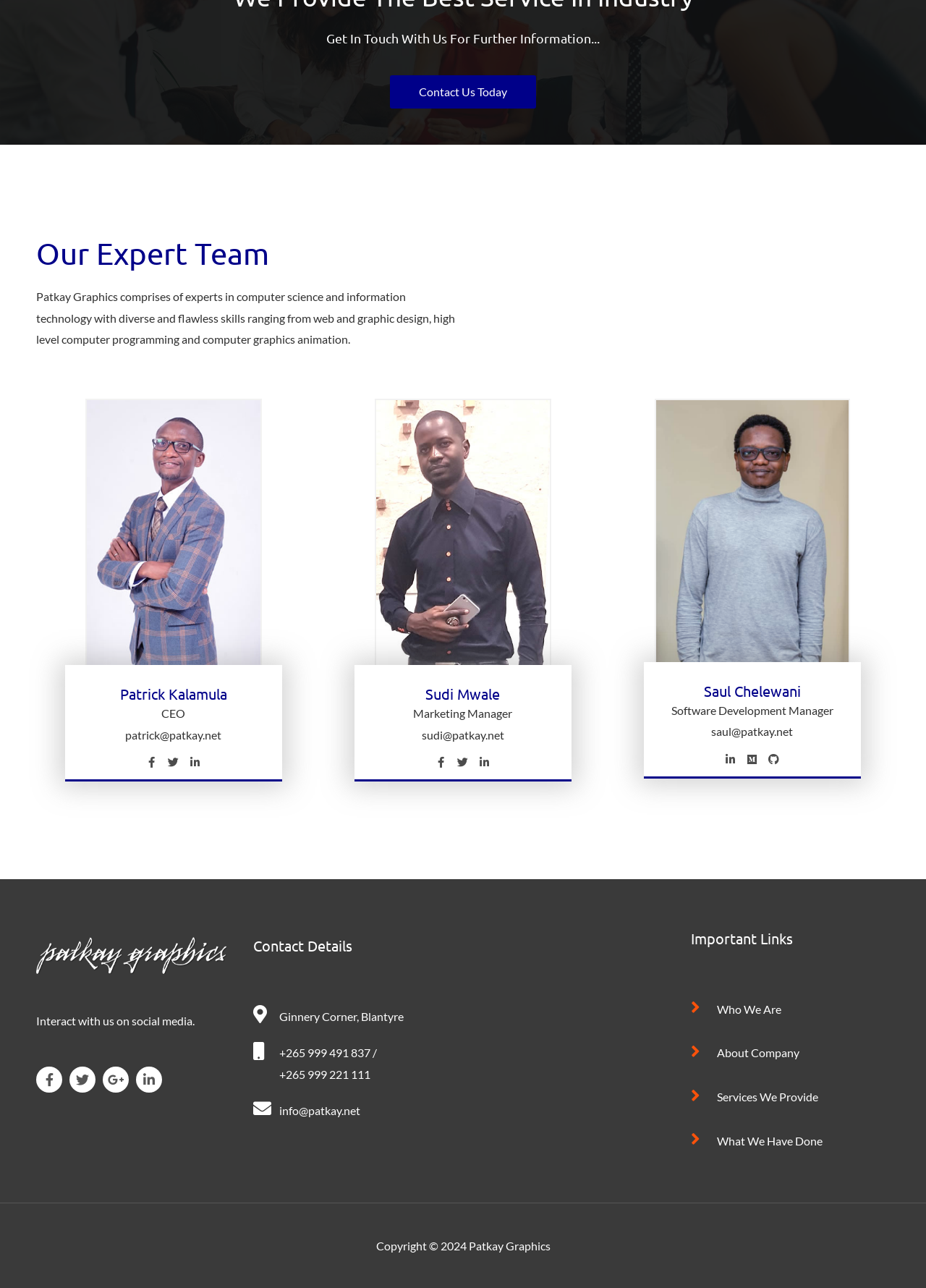Extract the bounding box coordinates of the UI element described: "Medium". Provide the coordinates in the format [left, top, right, bottom] with values ranging from 0 to 1.

[0.802, 0.582, 0.823, 0.597]